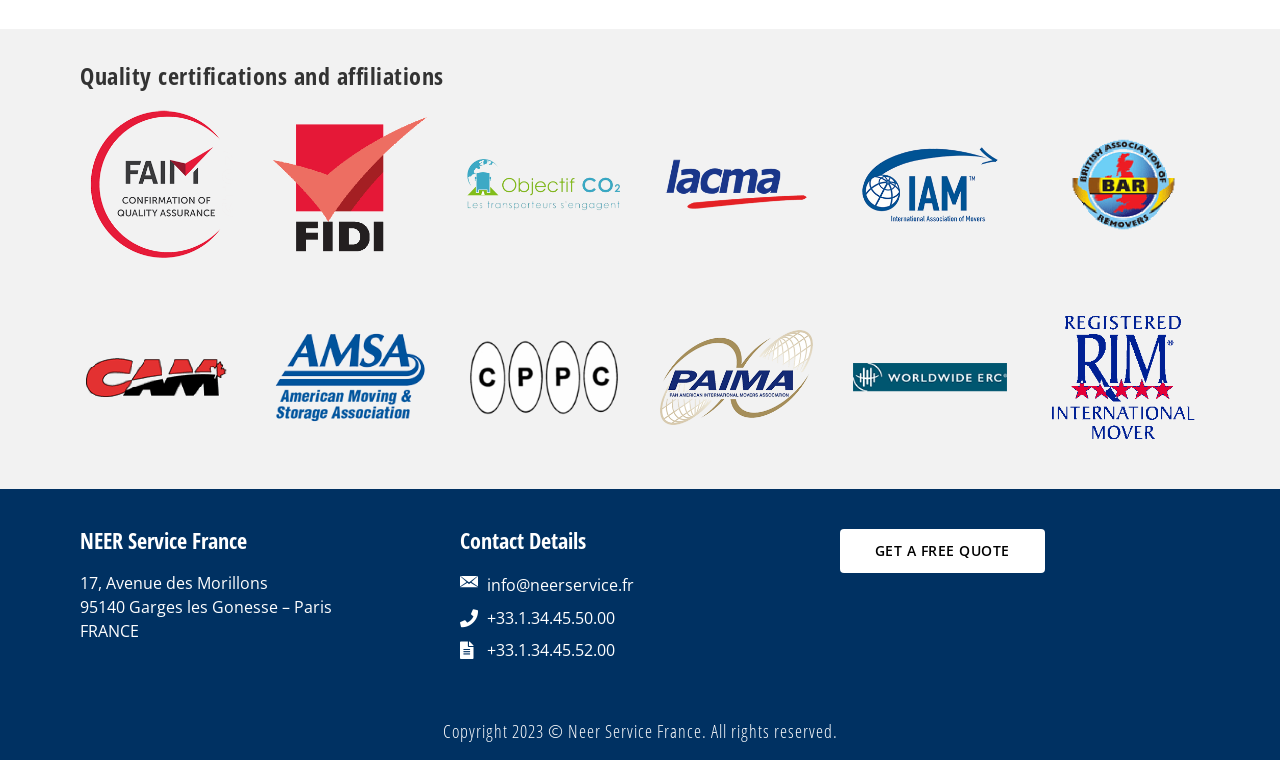Find the coordinates for the bounding box of the element with this description: "+33.1.34.45.50.00".

[0.359, 0.798, 0.641, 0.829]